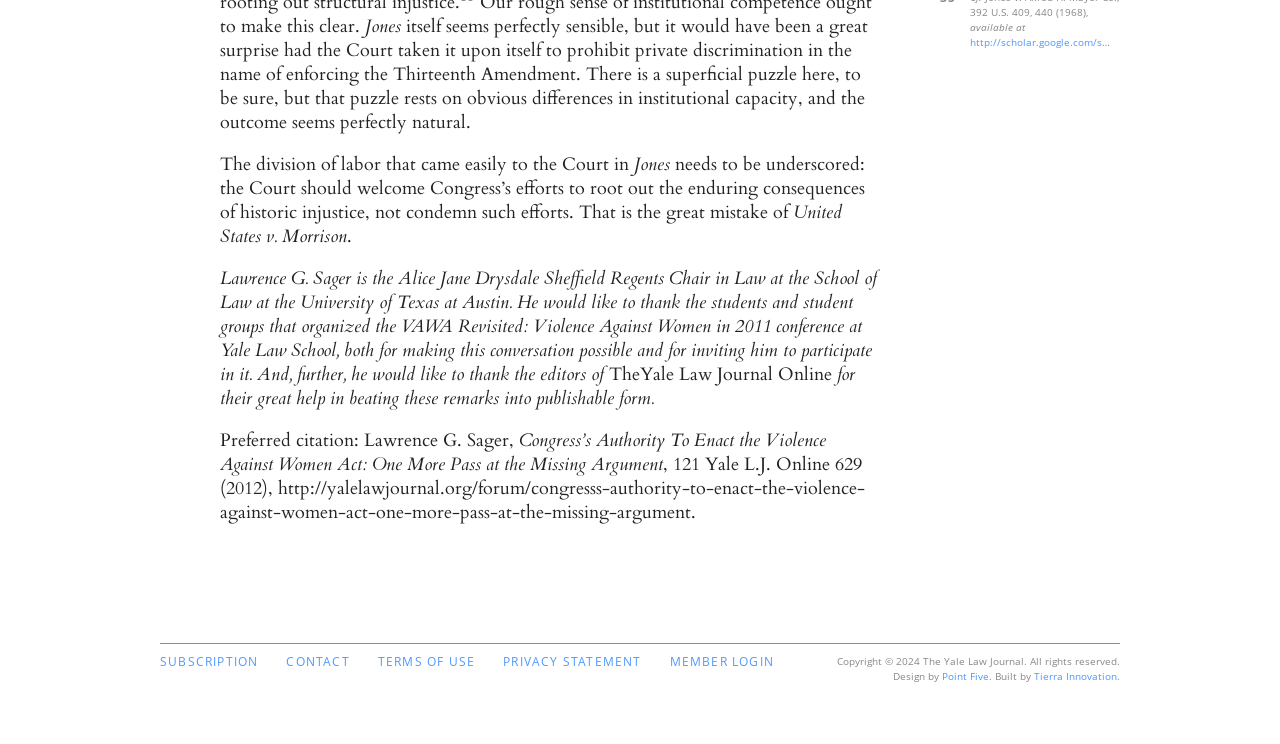Using the webpage screenshot, find the UI element described by Terms of Use. Provide the bounding box coordinates in the format (top-left x, top-left y, bottom-right x, bottom-right y), ensuring all values are floating point numbers between 0 and 1.

[0.295, 0.878, 0.371, 0.901]